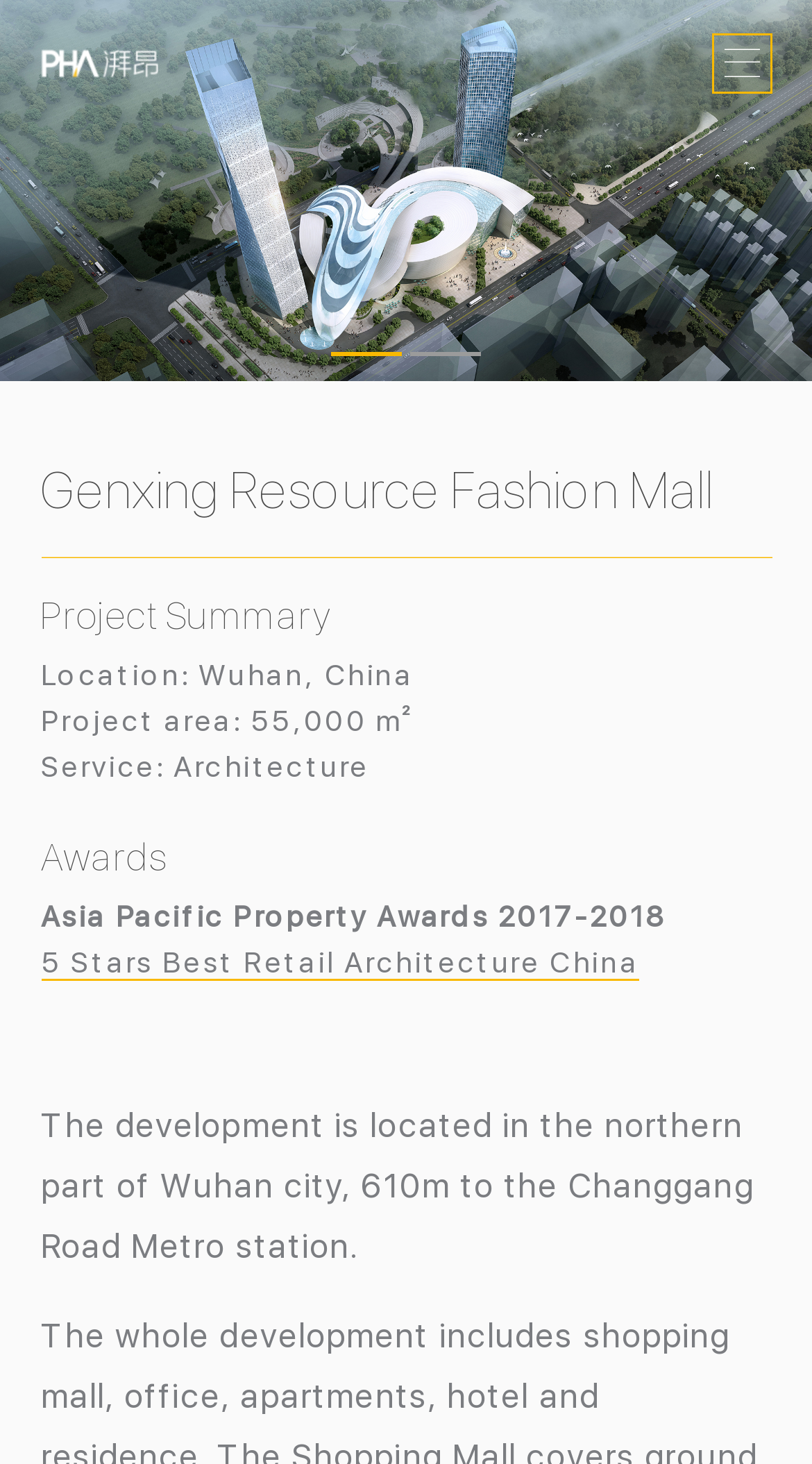Determine the bounding box coordinates for the HTML element mentioned in the following description: "PHA". The coordinates should be a list of four floats ranging from 0 to 1, represented as [left, top, right, bottom].

[0.05, 0.023, 0.194, 0.065]